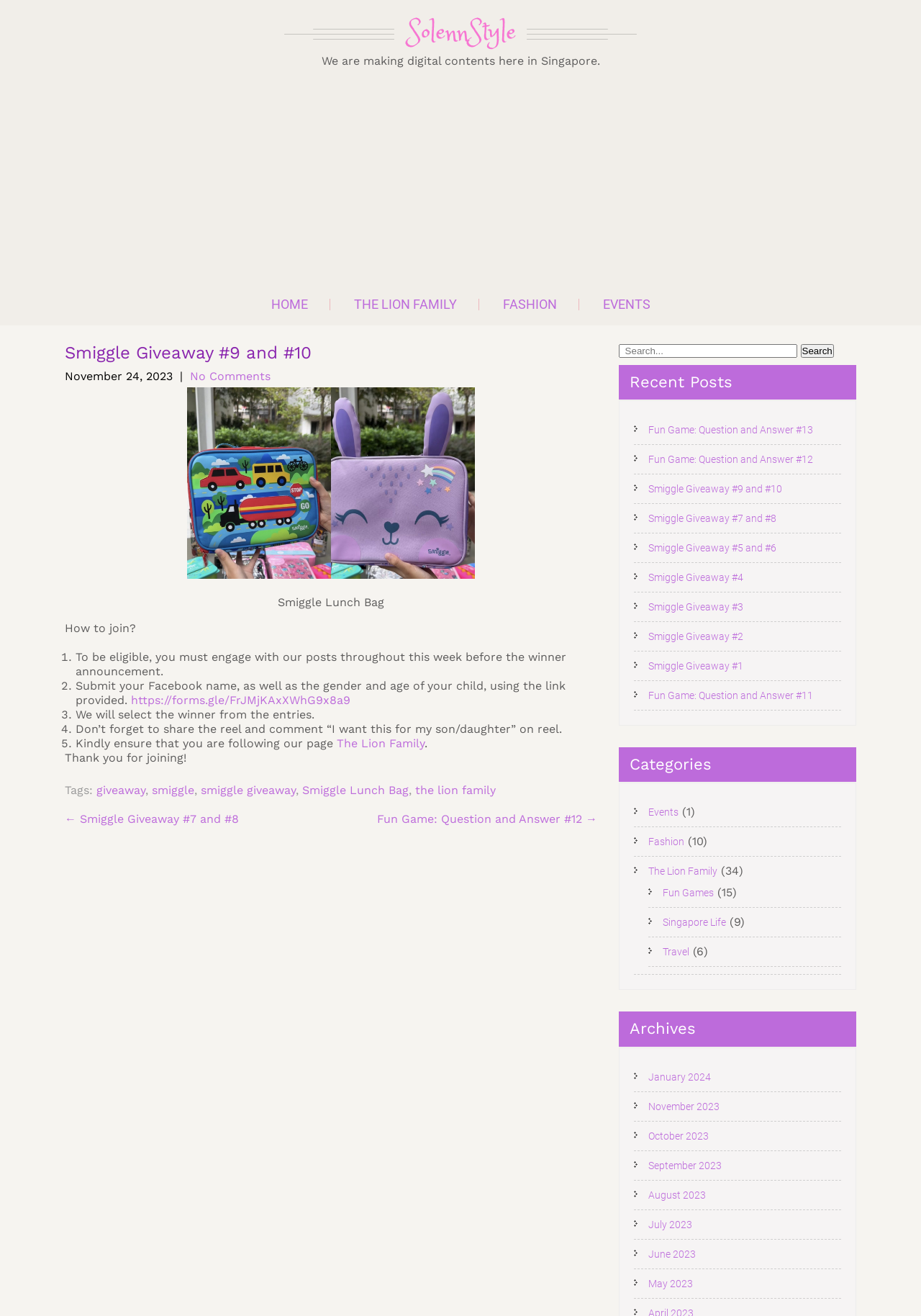Can you provide the bounding box coordinates for the element that should be clicked to implement the instruction: "Search for something"?

[0.672, 0.261, 0.865, 0.272]